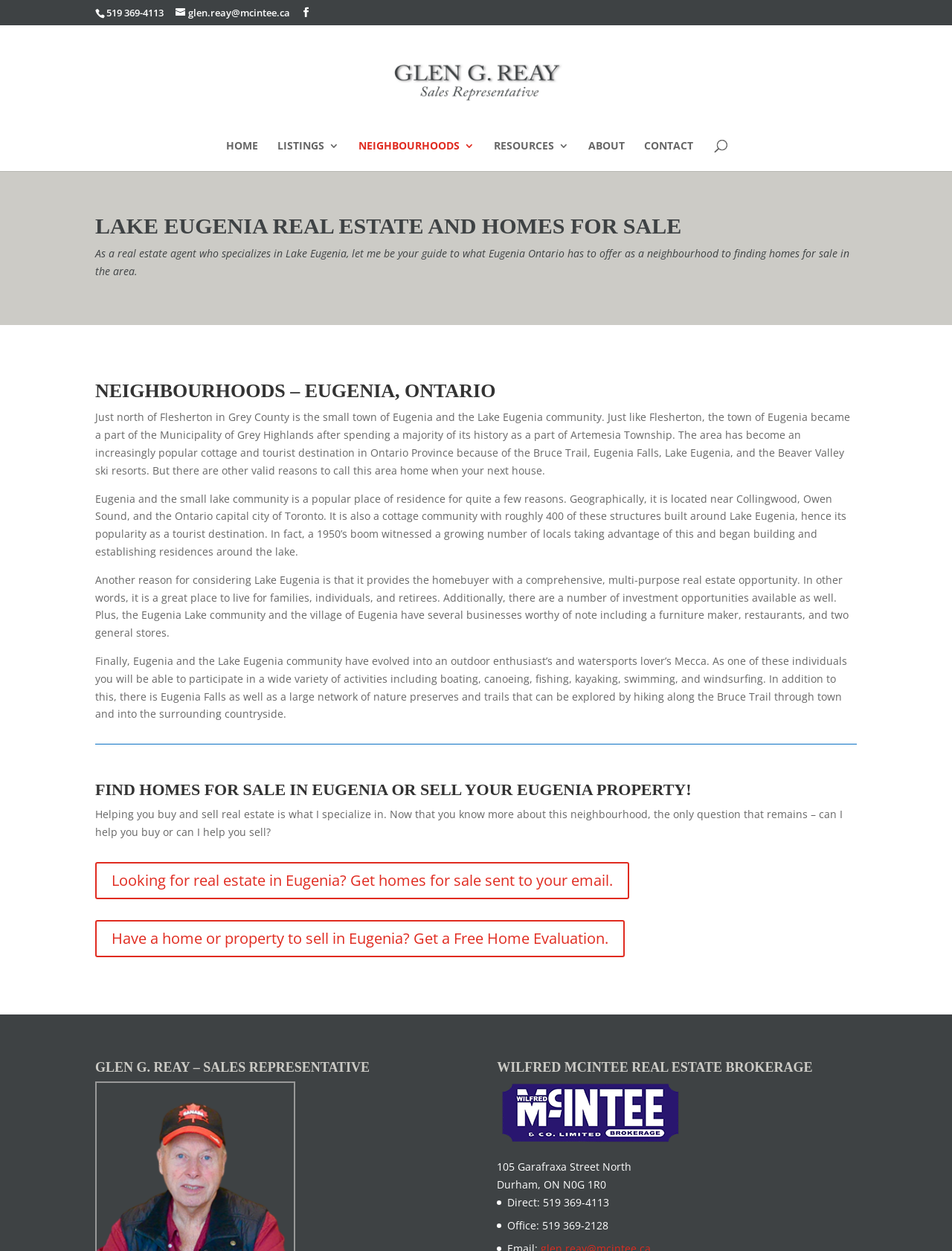Examine the image carefully and respond to the question with a detailed answer: 
What activities can be done in the Lake Eugenia community?

The webpage mentions that the Lake Eugenia community is an outdoor enthusiast's and watersports lover's Mecca, and lists various activities that can be done in the area, including boating, canoeing, fishing, kayaking, swimming, and windsurfing.